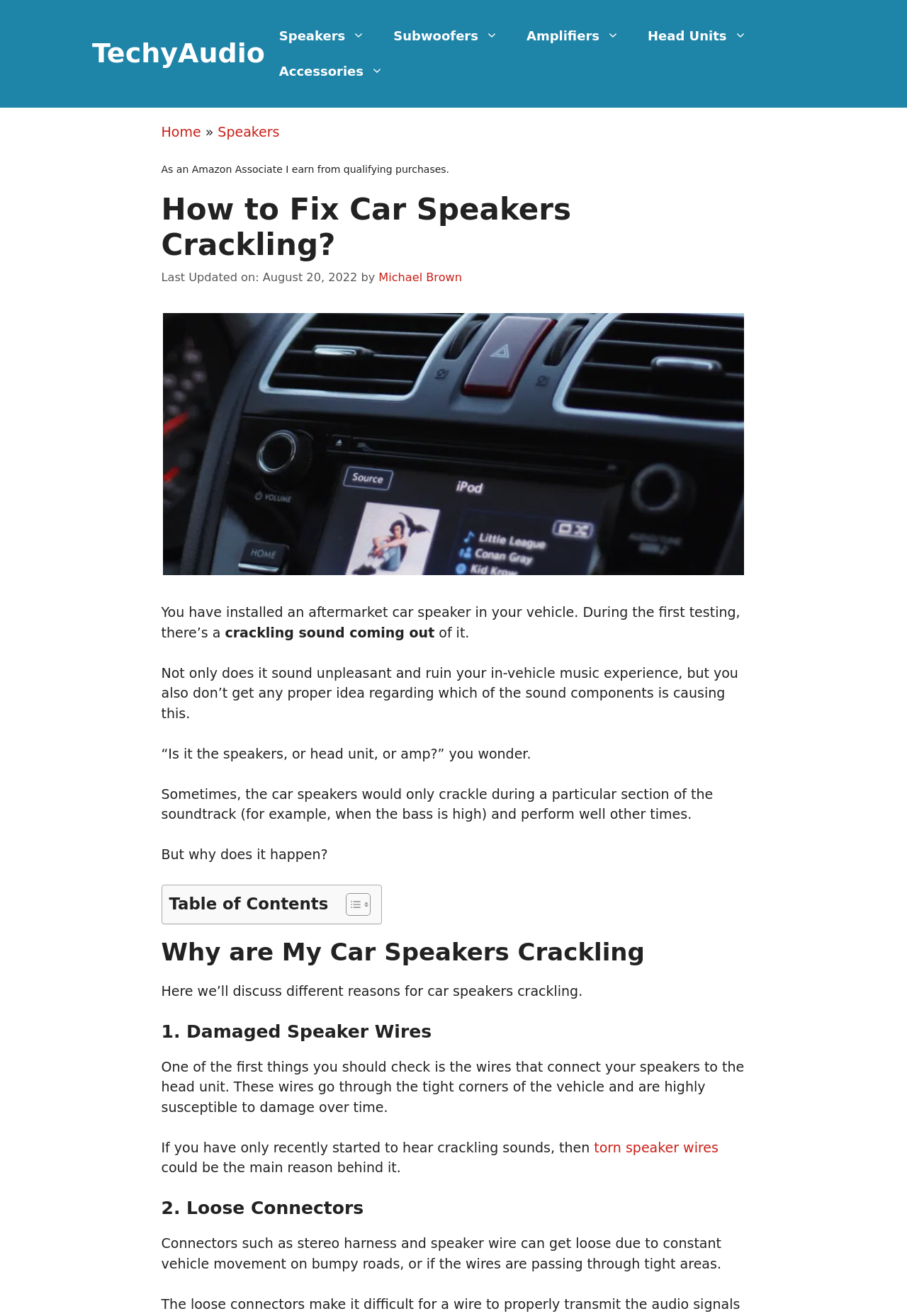Please identify the bounding box coordinates of the region to click in order to complete the given instruction: "Click on the 'Speakers' link in the navigation bar". The coordinates should be four float numbers between 0 and 1, i.e., [left, top, right, bottom].

[0.292, 0.014, 0.418, 0.041]